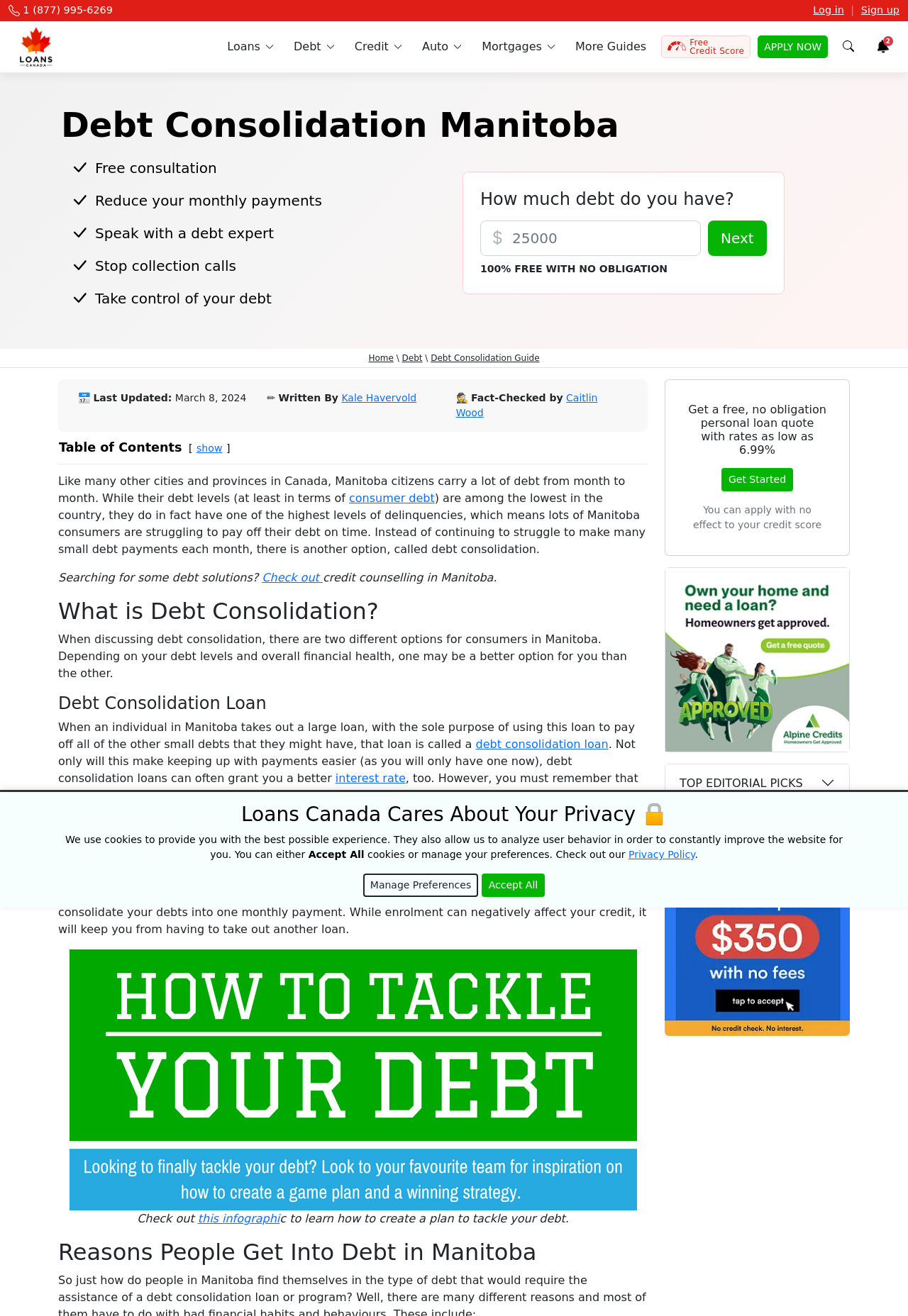Generate a thorough explanation of the webpage's elements.

This webpage is about debt consolidation in Manitoba, Canada. At the top, there is a phone number and a logo of Loans Canada. Below the logo, there are navigation links, including "Loans", "Debt", "Credit", "Auto", and "Mortgages". On the right side, there are links to "Log in" and "Sign up".

The main content of the webpage is divided into two sections. The left section has a heading "Debt Consolidation Manitoba" and provides information about debt consolidation, including the benefits of reducing monthly payments, stopping collection calls, and taking control of debt. There is a form to input unsecured debt amount and a "Next" button.

The right section has a heading "Get a free, no obligation personal loan quote" and provides information about personal loans with rates as low as 6.99%. There is a link to "Get Started" and a statement about applying with no effect on credit score.

Below these sections, there is a table of contents with links to different parts of the webpage, including "What is Debt Consolidation?", "Debt Consolidation Loan", and "Debt Consolidation Program". The webpage then provides detailed information about debt consolidation, including the two options for consumers in Manitoba: debt consolidation loans and debt consolidation programs.

Throughout the webpage, there are images, including a logo of Alpine Credits, and icons, such as 📅 and ✏️. At the bottom, there is information about the author and the date the webpage was last updated.